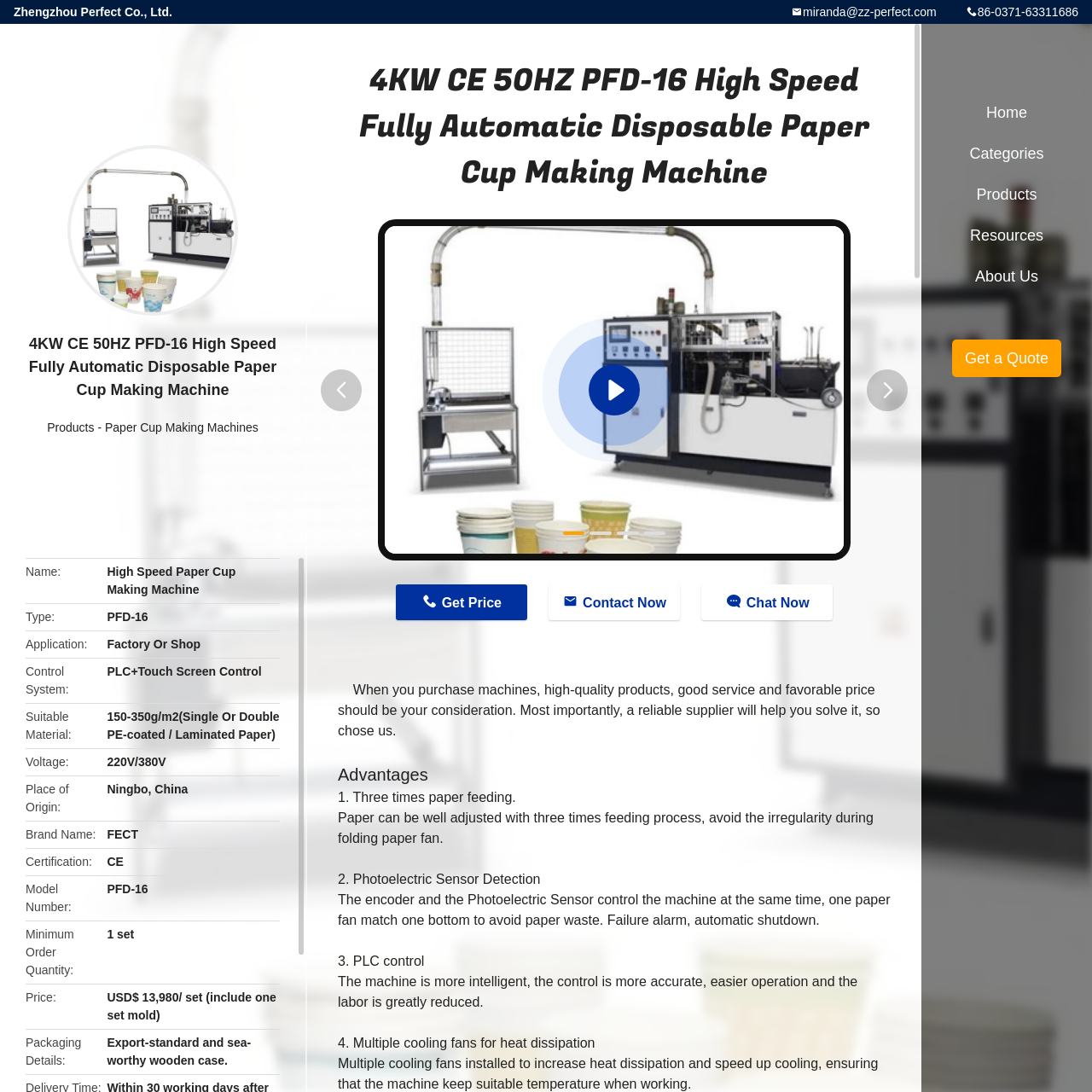What is the purpose of the multiple cooling fans?
Please provide a comprehensive answer based on the information in the image.

I found the purpose of the multiple cooling fans by looking at the static text element '4. Multiple cooling fans for heat dissipation' located in the advantages section, which explains that the fans are installed to increase heat dissipation and speed up cooling.